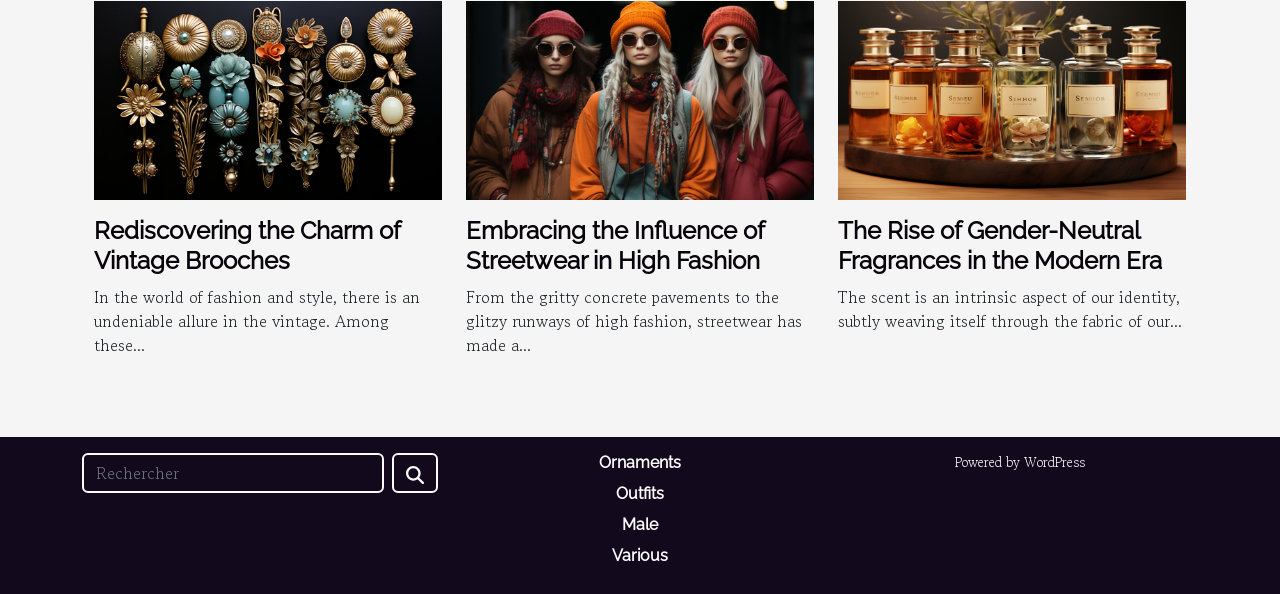How many images are on the page?
Using the visual information from the image, give a one-word or short-phrase answer.

3